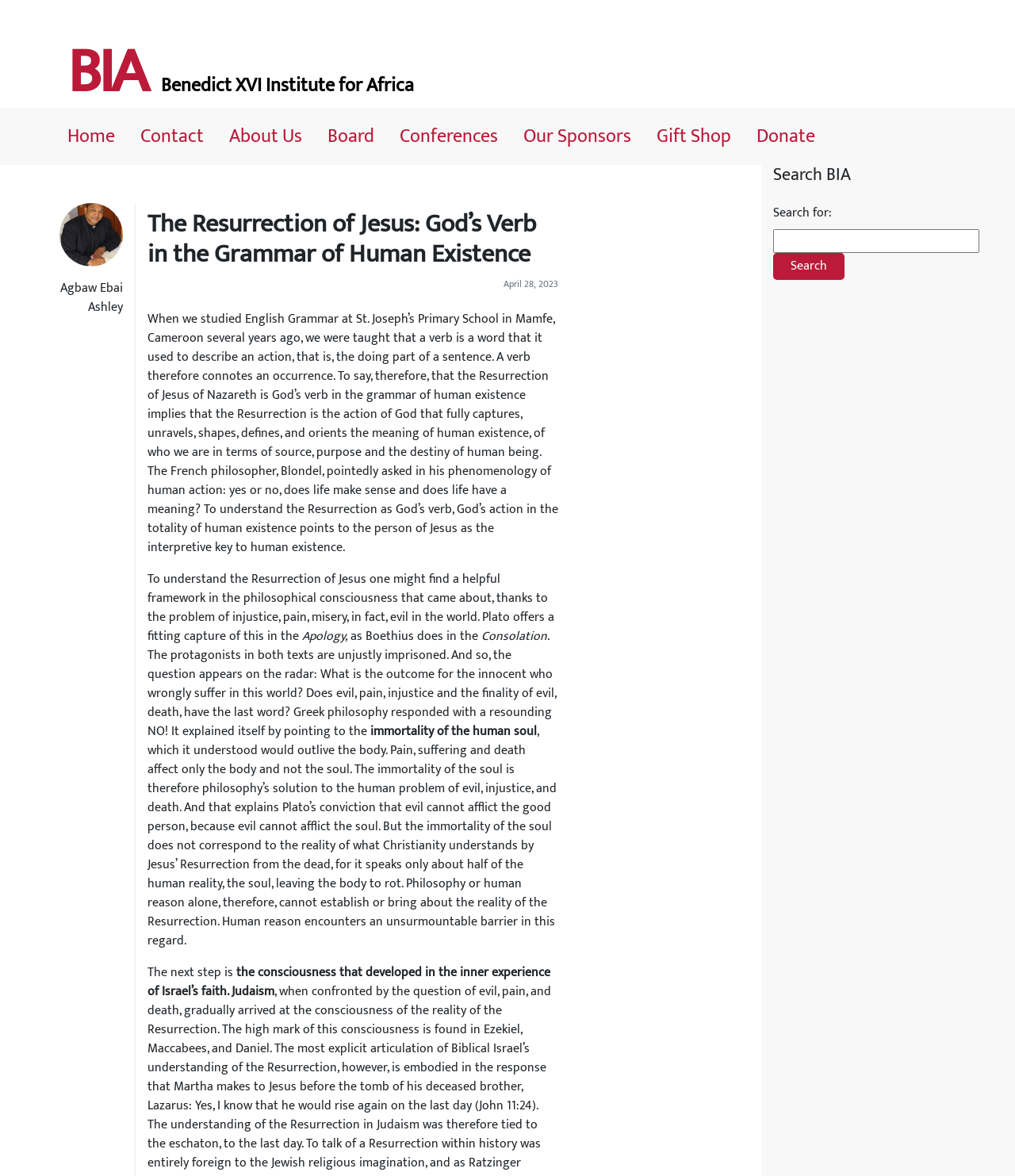Based on the image, provide a detailed and complete answer to the question: 
What is the name of the philosopher mentioned in the article?

The philosopher Blondel is mentioned in the article as asking a question about whether life makes sense and has a meaning, which is relevant to the topic of the Resurrection of Jesus.